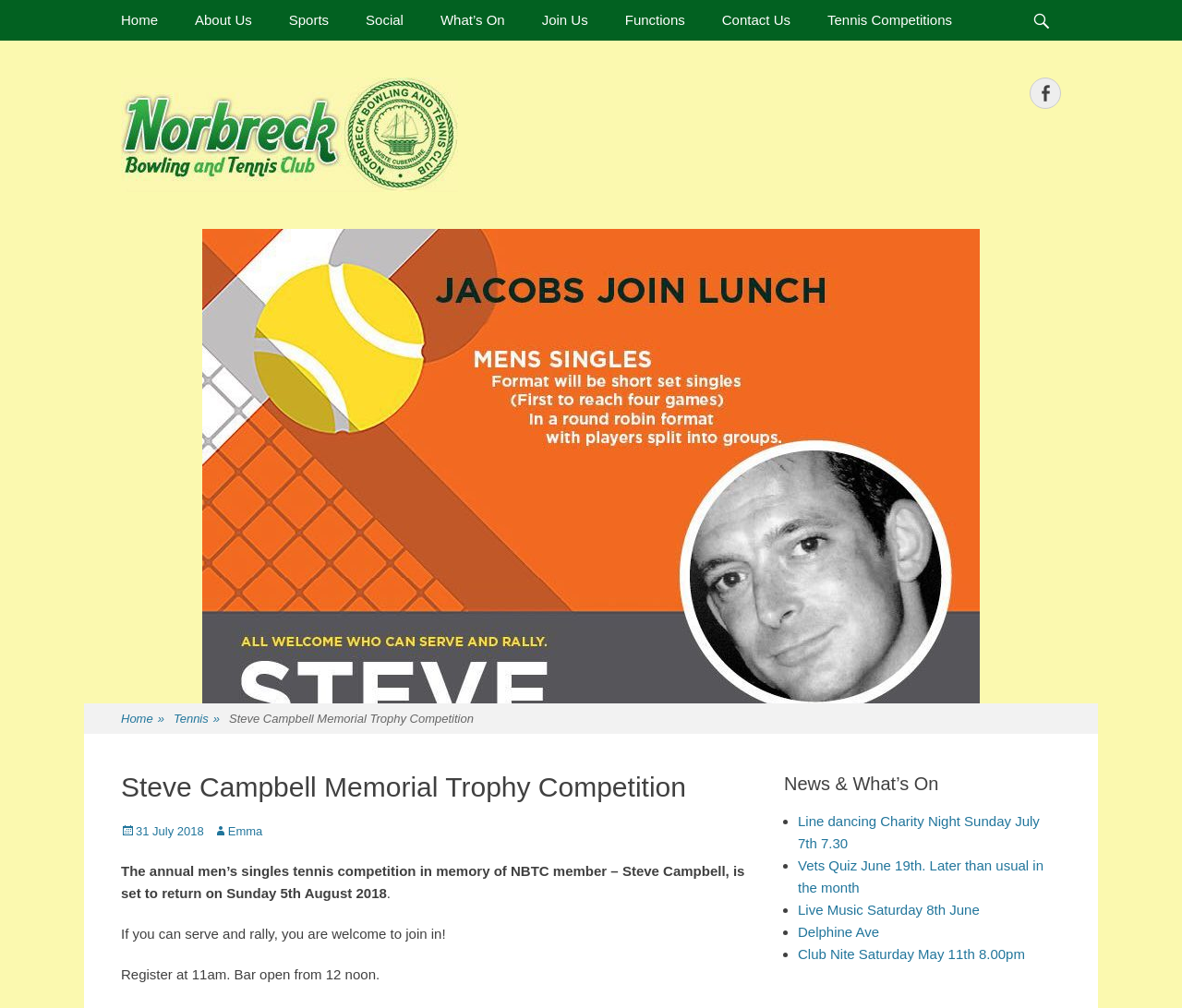Please locate the bounding box coordinates of the element's region that needs to be clicked to follow the instruction: "Read the 'News & What’s On' section". The bounding box coordinates should be provided as four float numbers between 0 and 1, i.e., [left, top, right, bottom].

[0.663, 0.764, 0.898, 0.79]